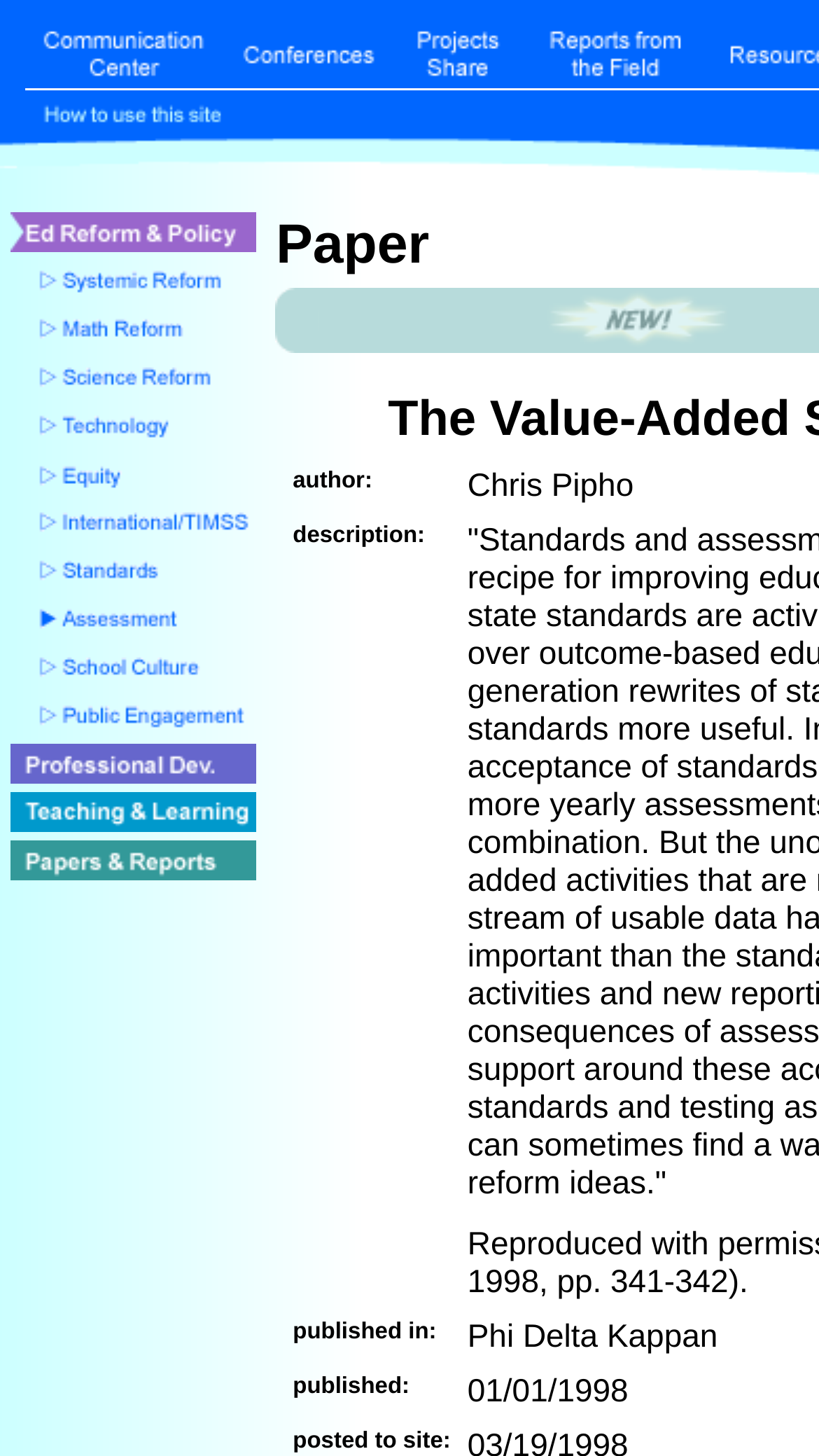Use a single word or phrase to answer the following:
What is the topic of the first link?

Communication Center